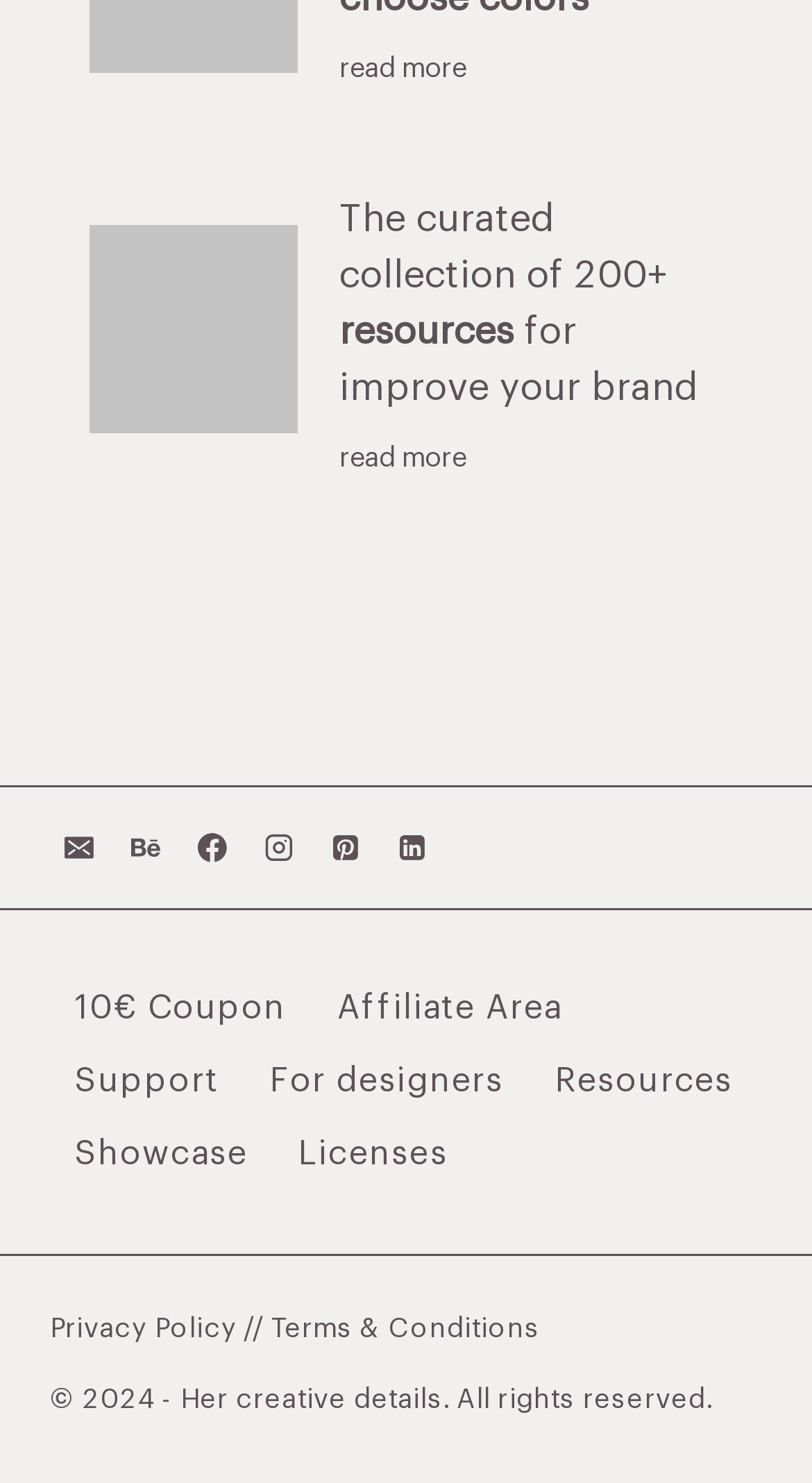Answer in one word or a short phrase: 
What social media platforms are linked on the webpage?

Facebook, Instagram, etc.